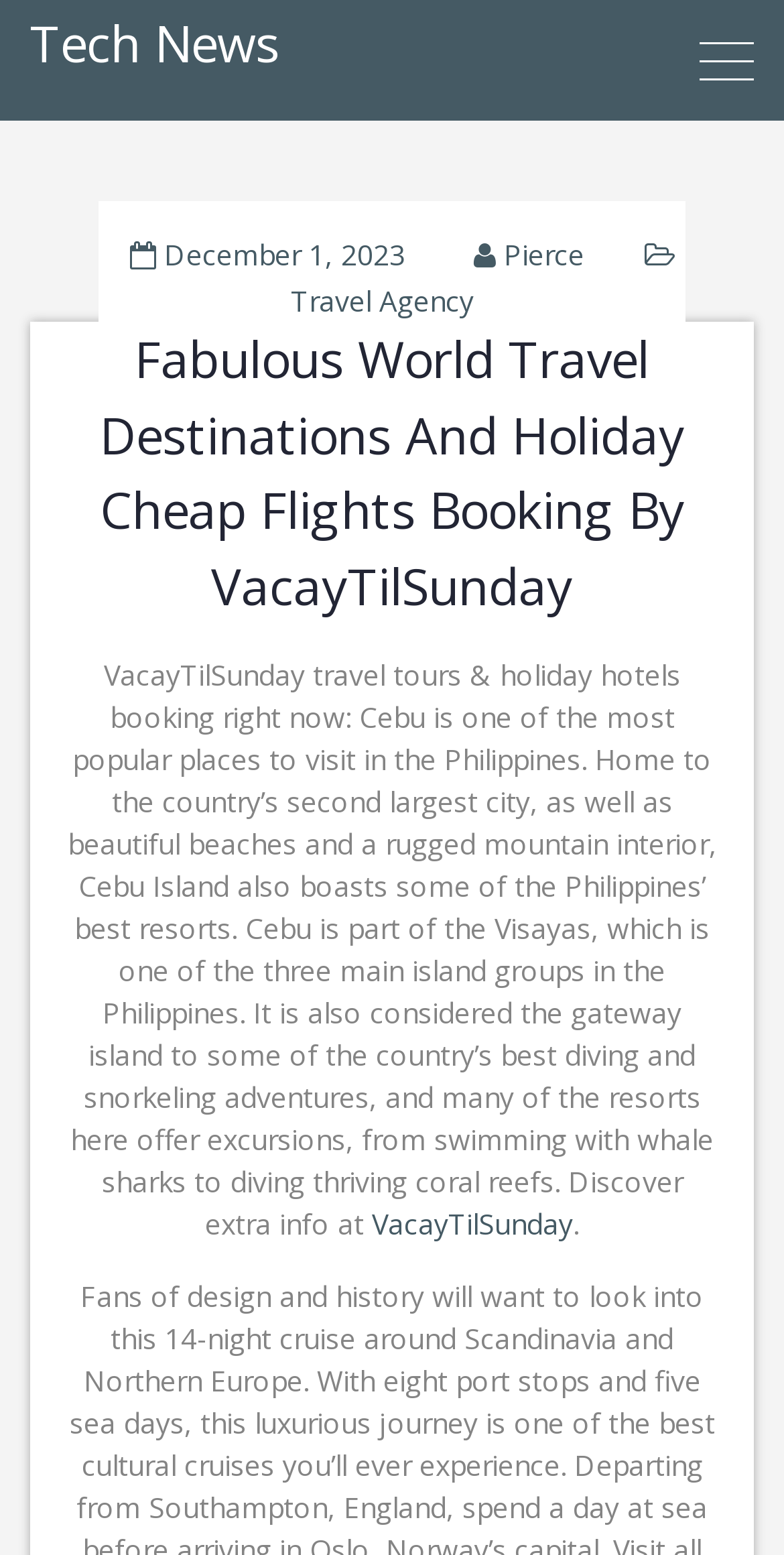What is the popular place to visit in the Philippines mentioned on the webpage?
Please give a detailed and elaborate answer to the question.

I found the answer by reading the StaticText element which mentions 'Cebu is one of the most popular places to visit in the Philippines'.